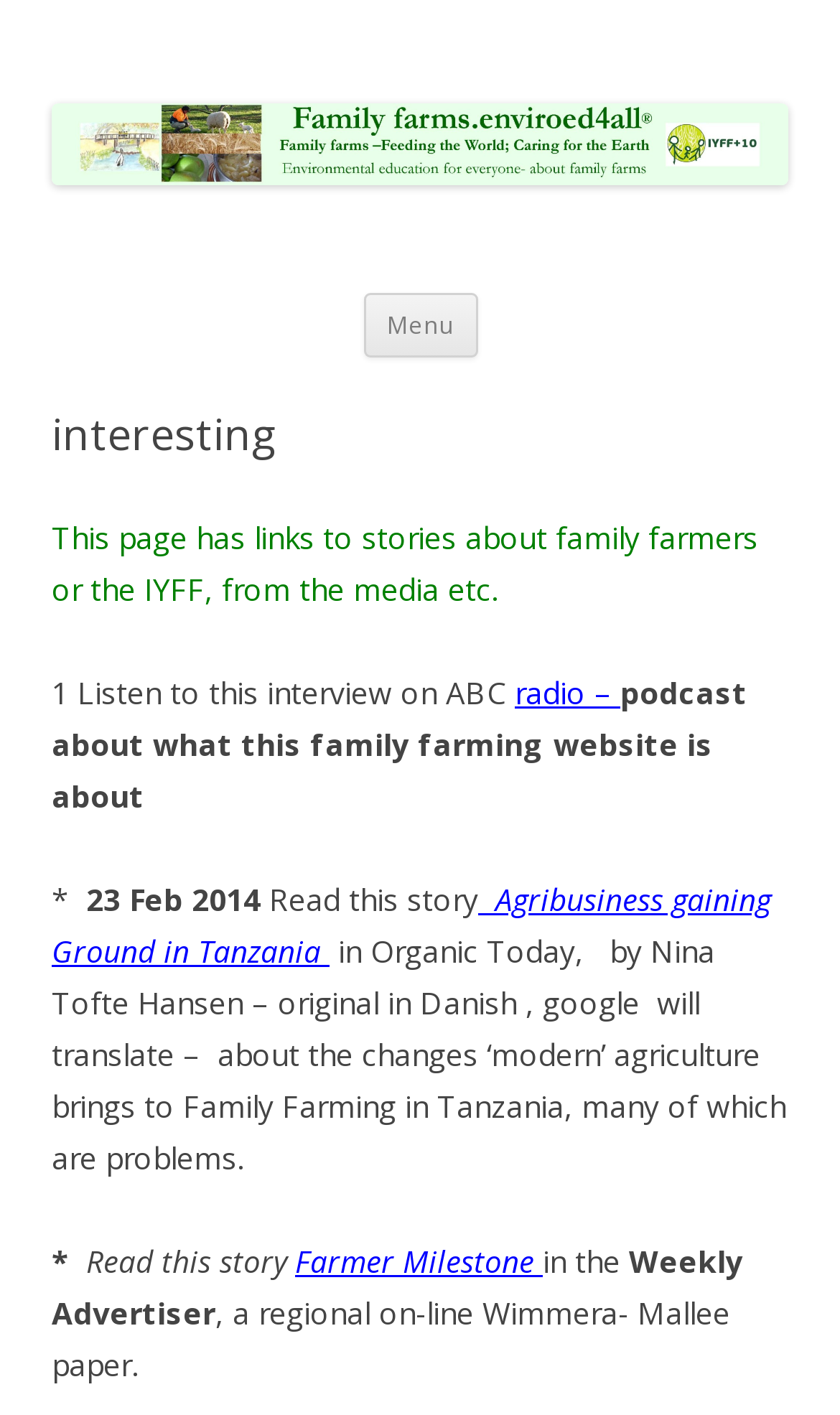What is the main topic of this webpage?
Look at the image and respond with a one-word or short-phrase answer.

Family farmers